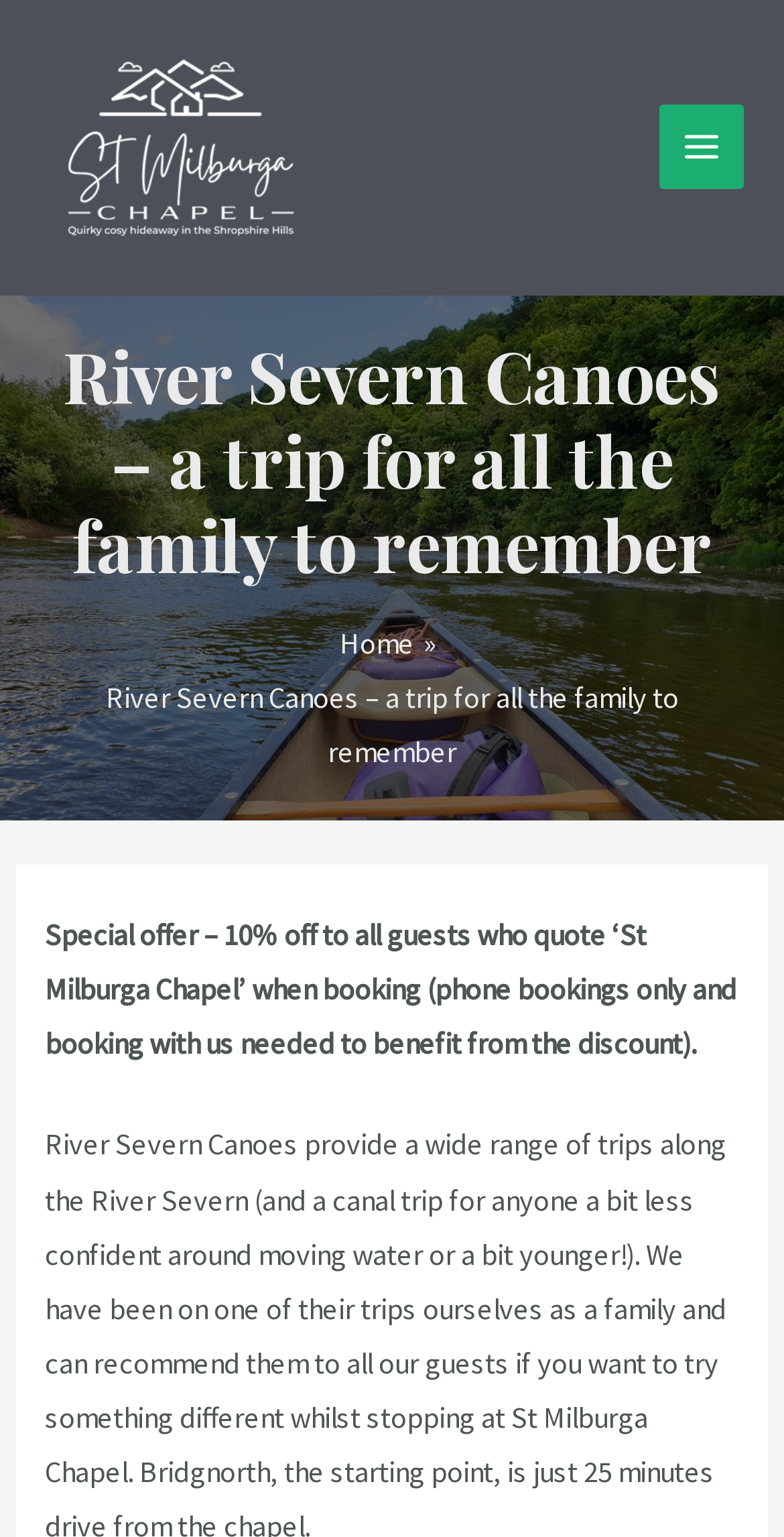Determine the bounding box coordinates in the format (top-left x, top-left y, bottom-right x, bottom-right y). Ensure all values are floating point numbers between 0 and 1. Identify the bounding box of the UI element described by: Main Menu

[0.841, 0.069, 0.949, 0.123]